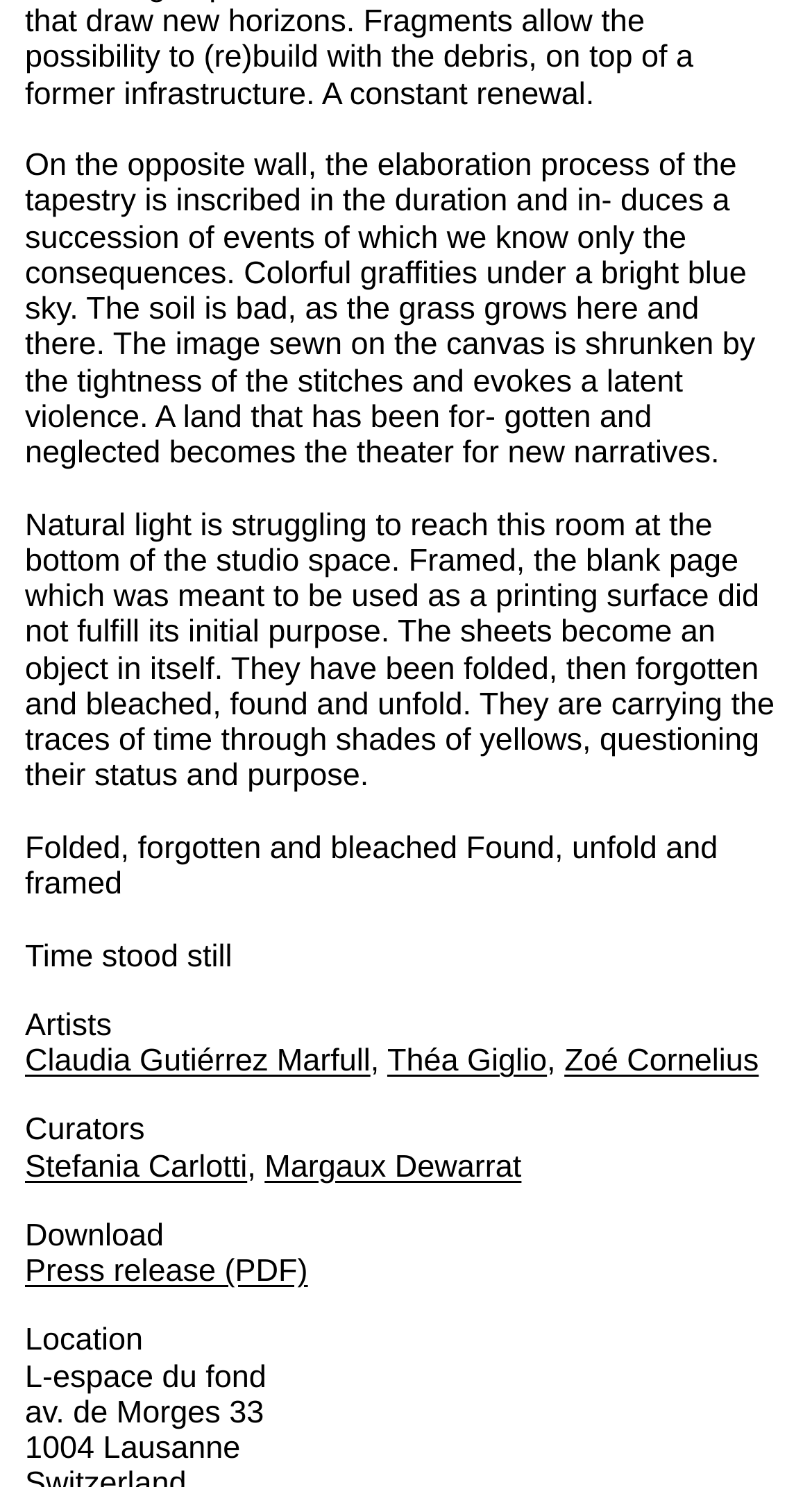Determine the bounding box coordinates of the clickable element to achieve the following action: 'Go to location L-espace du fond'. Provide the coordinates as four float values between 0 and 1, formatted as [left, top, right, bottom].

[0.031, 0.914, 0.328, 0.938]